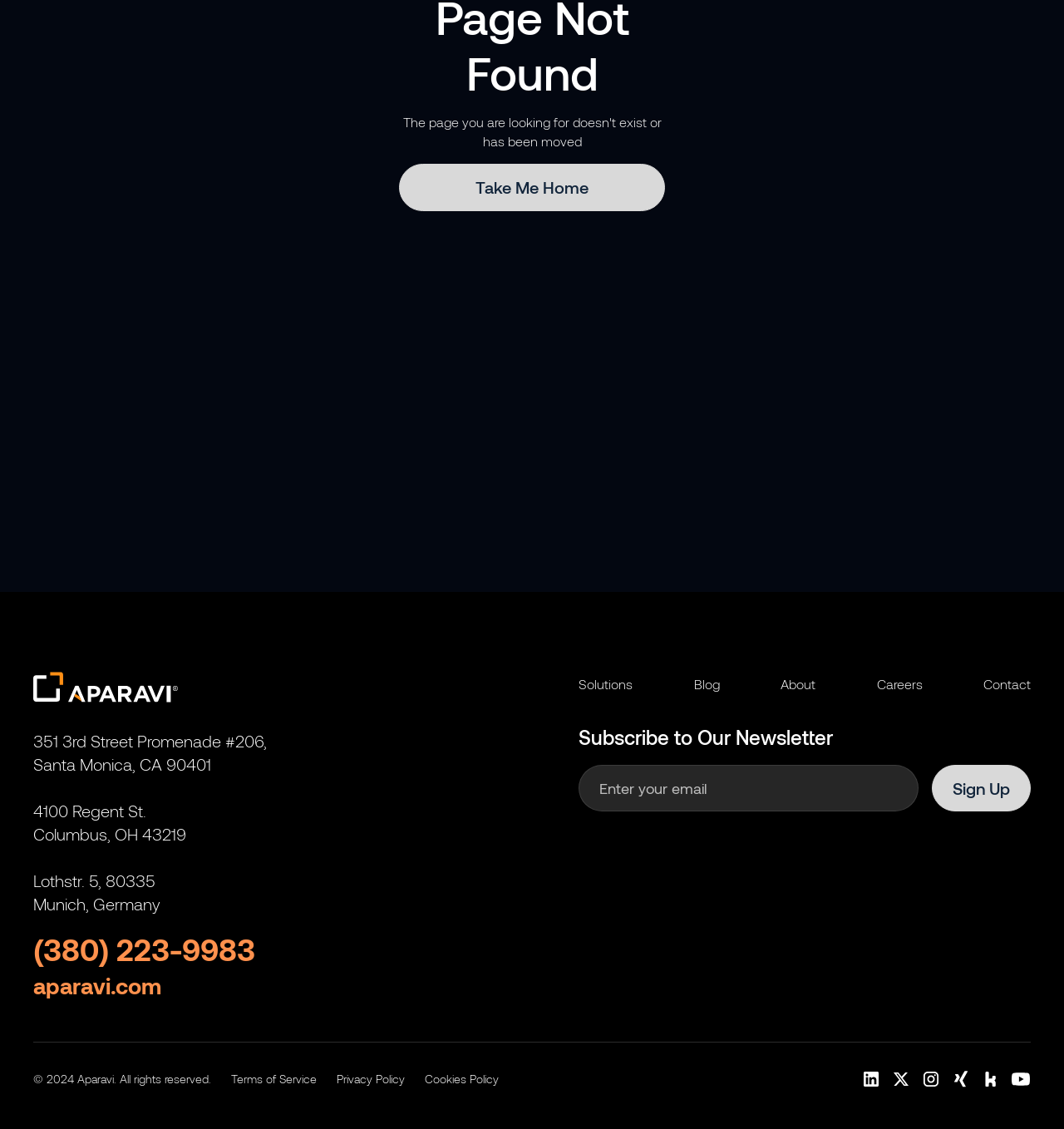Bounding box coordinates should be in the format (top-left x, top-left y, bottom-right x, bottom-right y) and all values should be floating point numbers between 0 and 1. Determine the bounding box coordinate for the UI element described as: About

[0.734, 0.595, 0.766, 0.617]